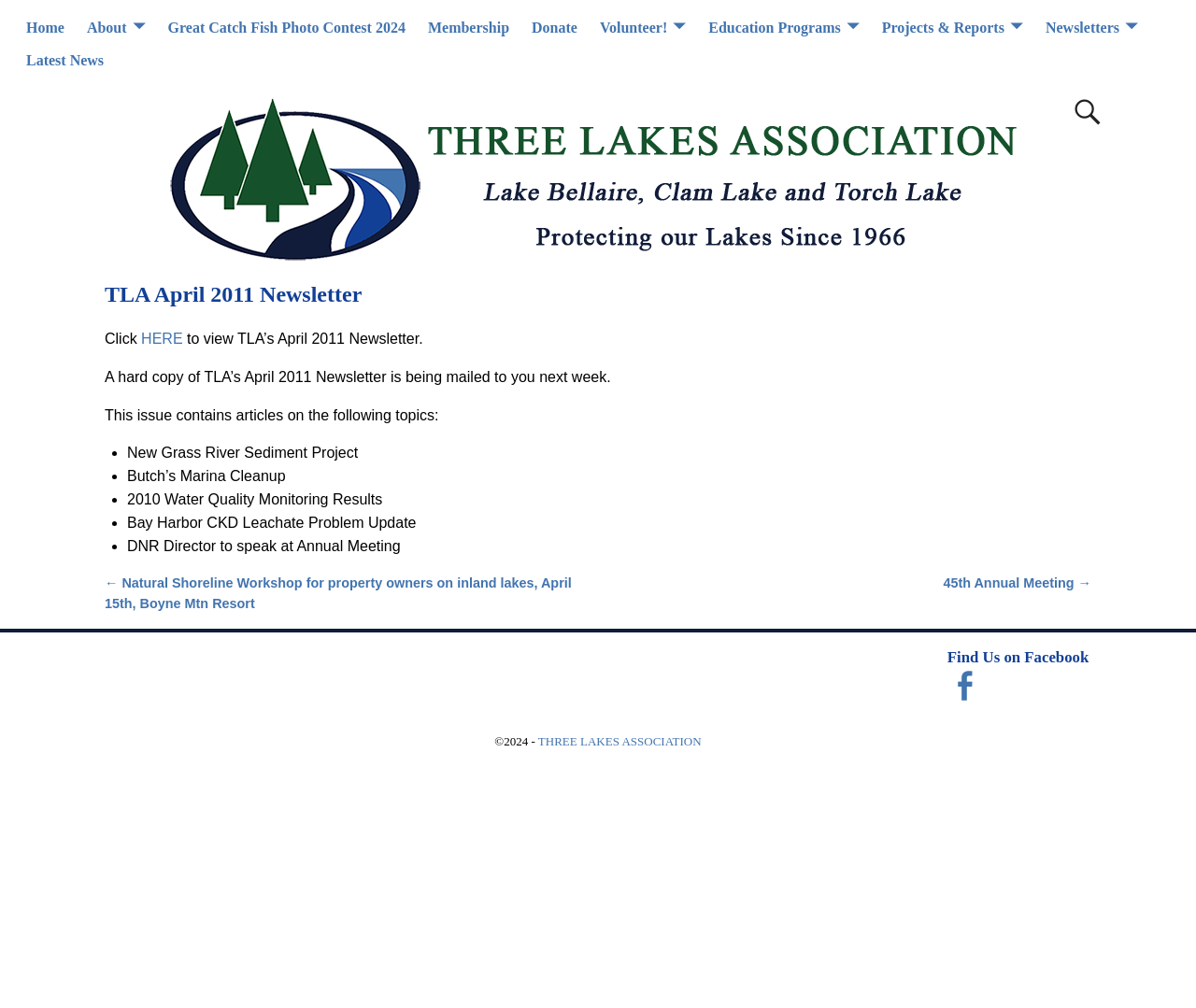Please give a succinct answer using a single word or phrase:
Where can I find the association on social media?

Facebook